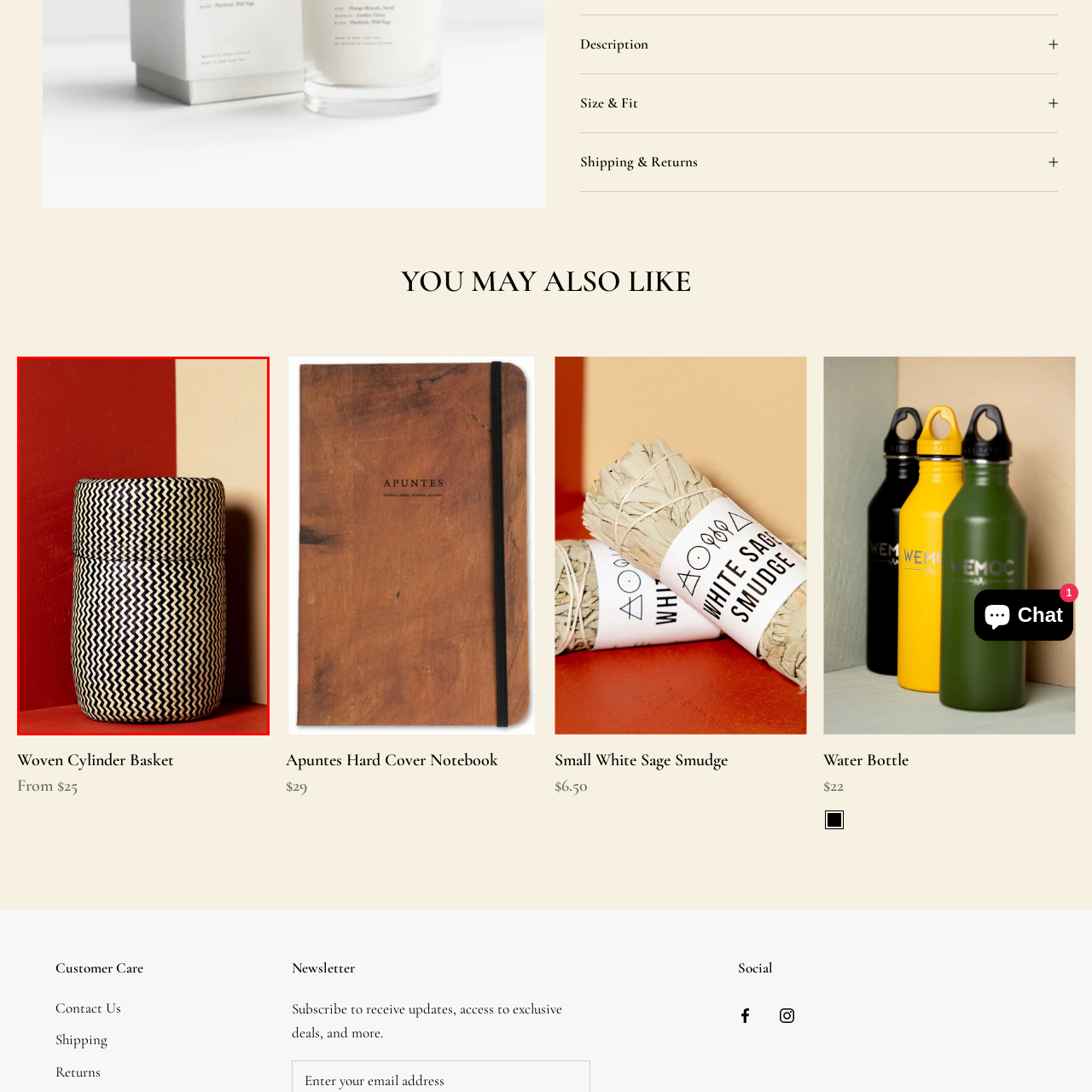Please review the portion of the image contained within the red boundary and provide a detailed answer to the subsequent question, referencing the image: What is the purpose of the basket?

The caption suggests that the basket is an ideal decorative piece for a variety of spaces, and it can also be used for organizing items, implying that the basket serves both decorative and functional purposes.